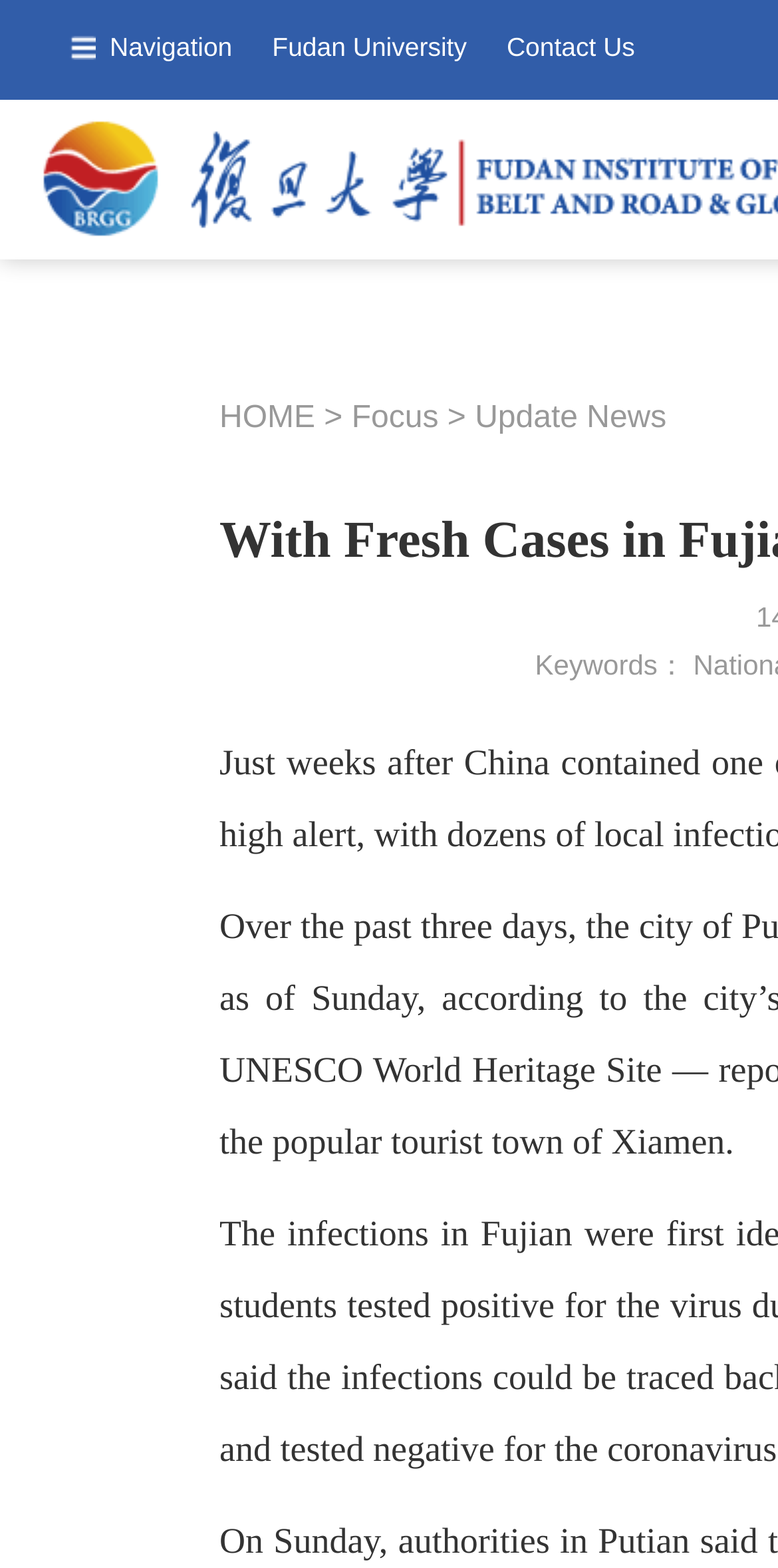Provide your answer in a single word or phrase: 
What type of content is available on this webpage?

Update News